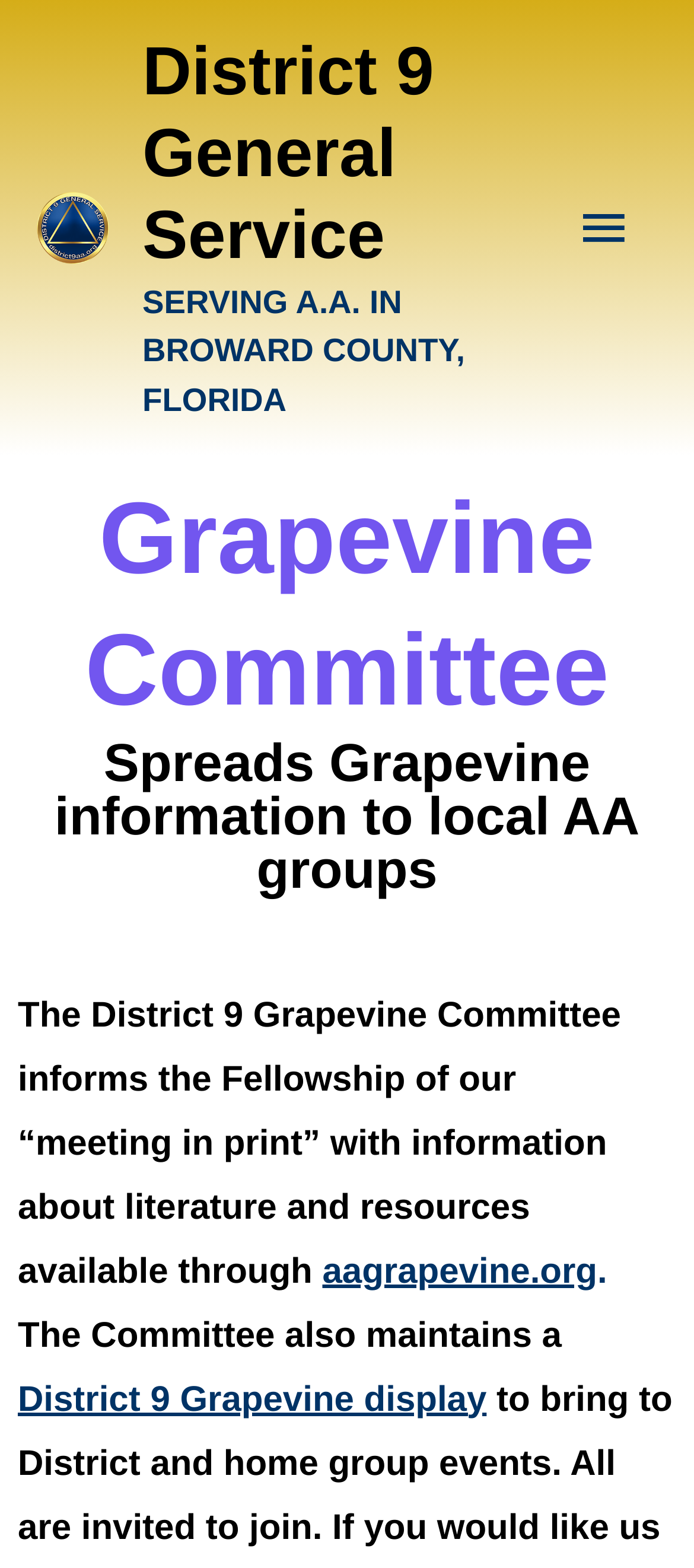What is the URL of the Grapevine website?
Please interpret the details in the image and answer the question thoroughly.

I obtained this answer by looking at the link element with the text 'aagrapevine.org.' which is likely the URL of the Grapevine website.